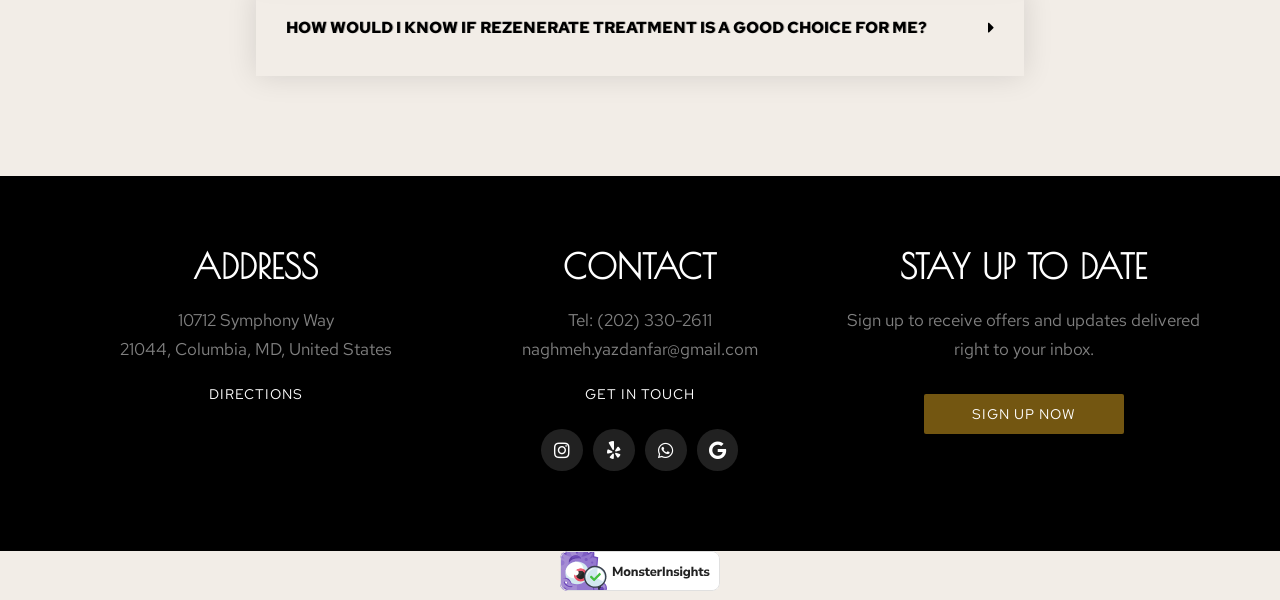Identify the bounding box coordinates for the UI element described as: "Get in touch". The coordinates should be provided as four floats between 0 and 1: [left, top, right, bottom].

[0.443, 0.624, 0.557, 0.69]